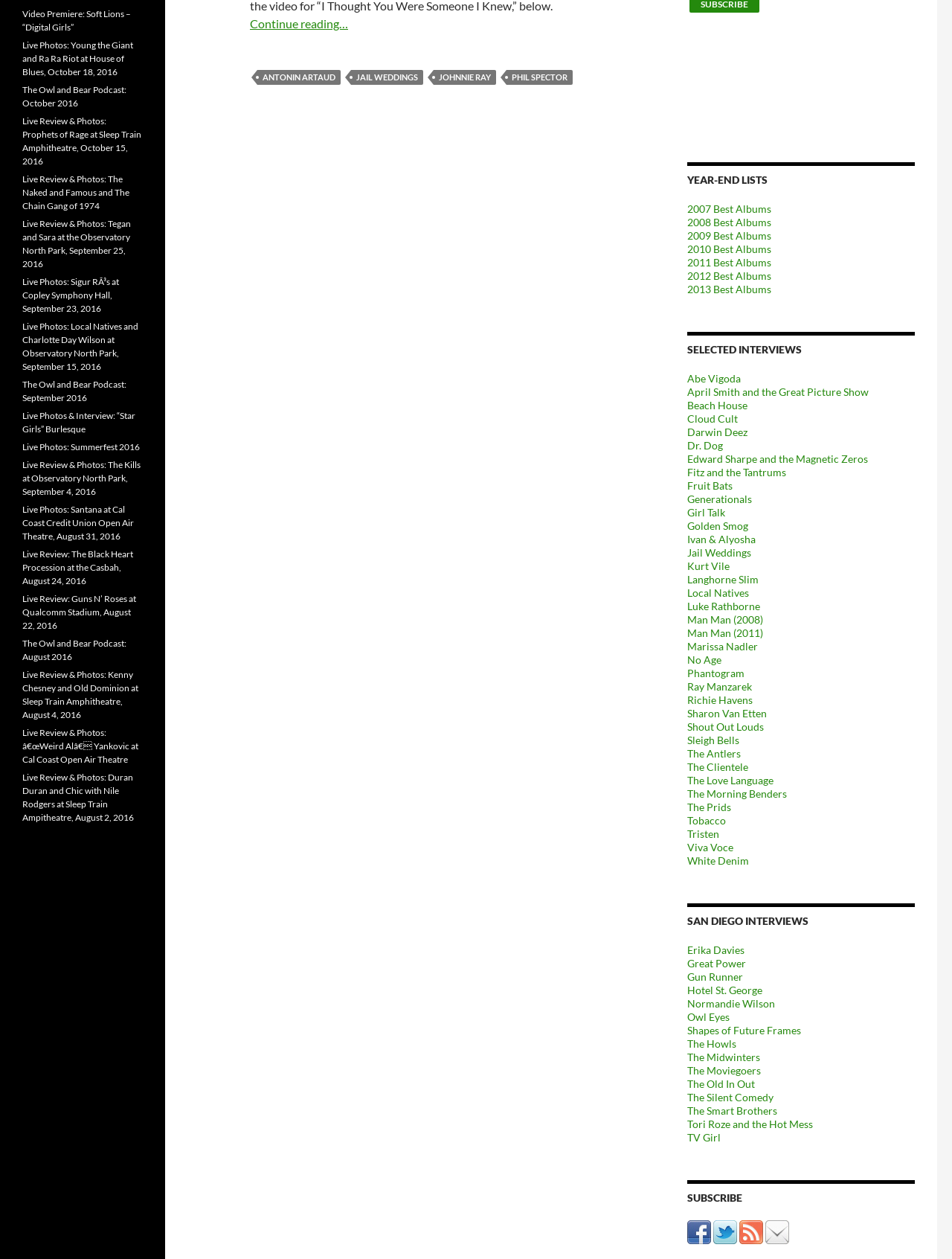Highlight the bounding box coordinates of the region I should click on to meet the following instruction: "View the 'Live Photos: Young the Giant and Ra Ra Riot at House of Blues, October 18, 2016' page".

[0.023, 0.031, 0.14, 0.061]